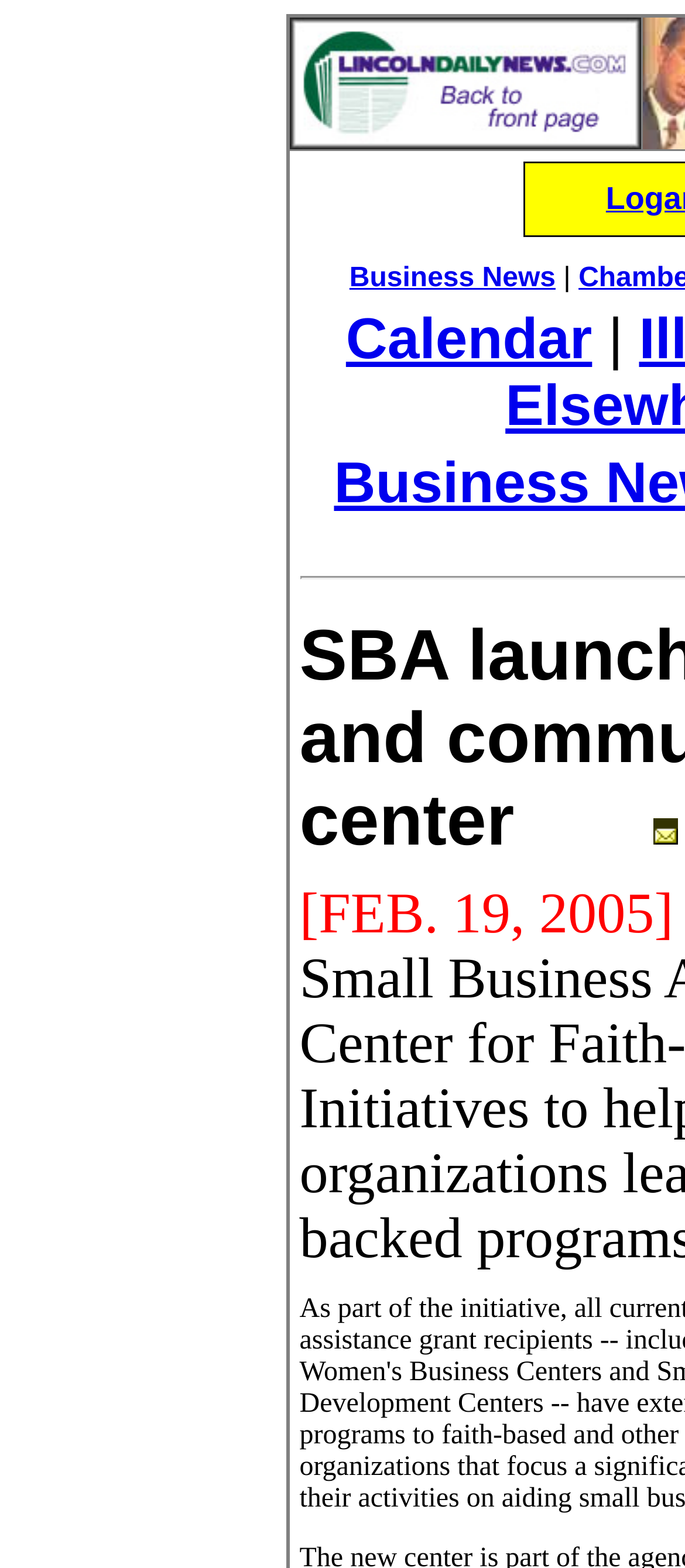Use a single word or phrase to answer the question: 
How many images are there on the webpage?

2